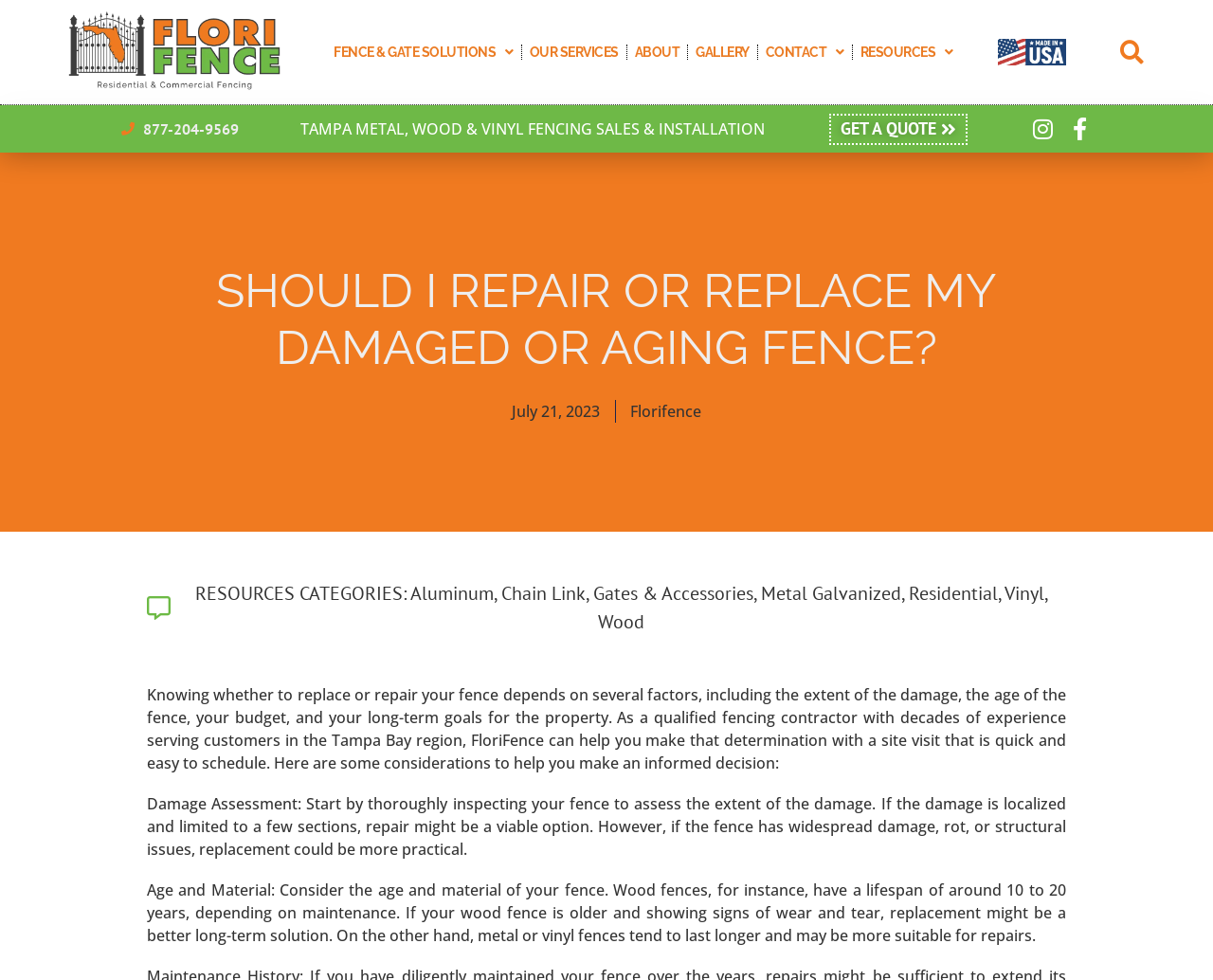Identify the bounding box coordinates of the clickable region necessary to fulfill the following instruction: "Click the 'GET A QUOTE' button". The bounding box coordinates should be four float numbers between 0 and 1, i.e., [left, top, right, bottom].

[0.683, 0.116, 0.798, 0.147]